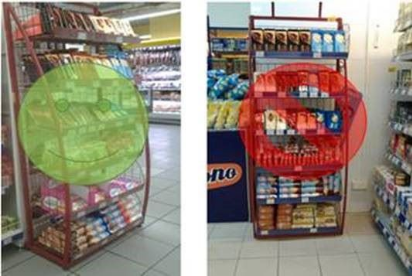What is the purpose of this image for auditors and store managers?
Answer with a single word or phrase by referring to the visual content.

Evaluating adherence to stocking policies